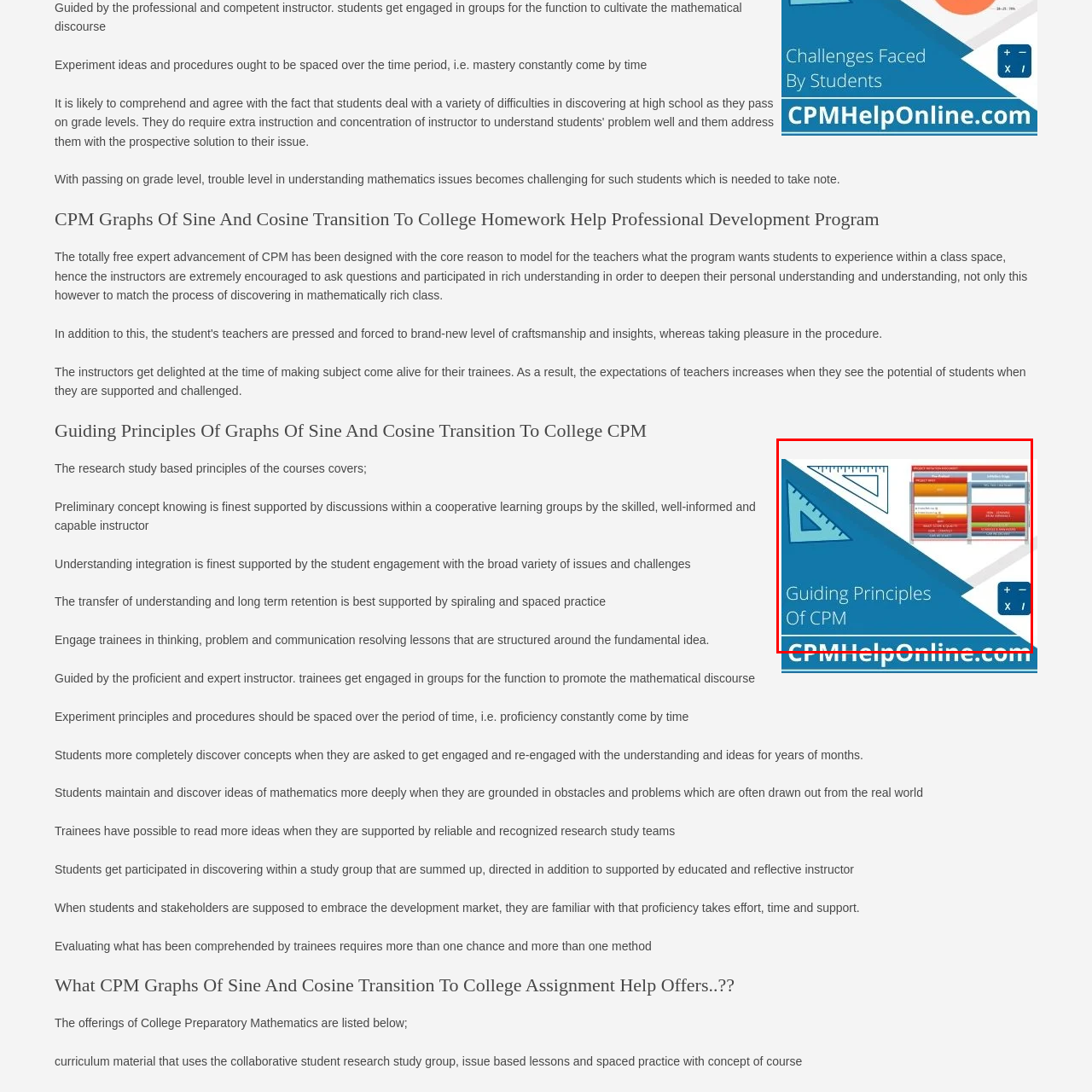What is the purpose of the stylized graphic?
Check the image encapsulated by the red bounding box and answer the question comprehensively.

The stylized graphic adjacent to the ruler is likely representing various aspects or principles of College Preparatory Mathematics (CPM), as indicated by the color-coded segments.